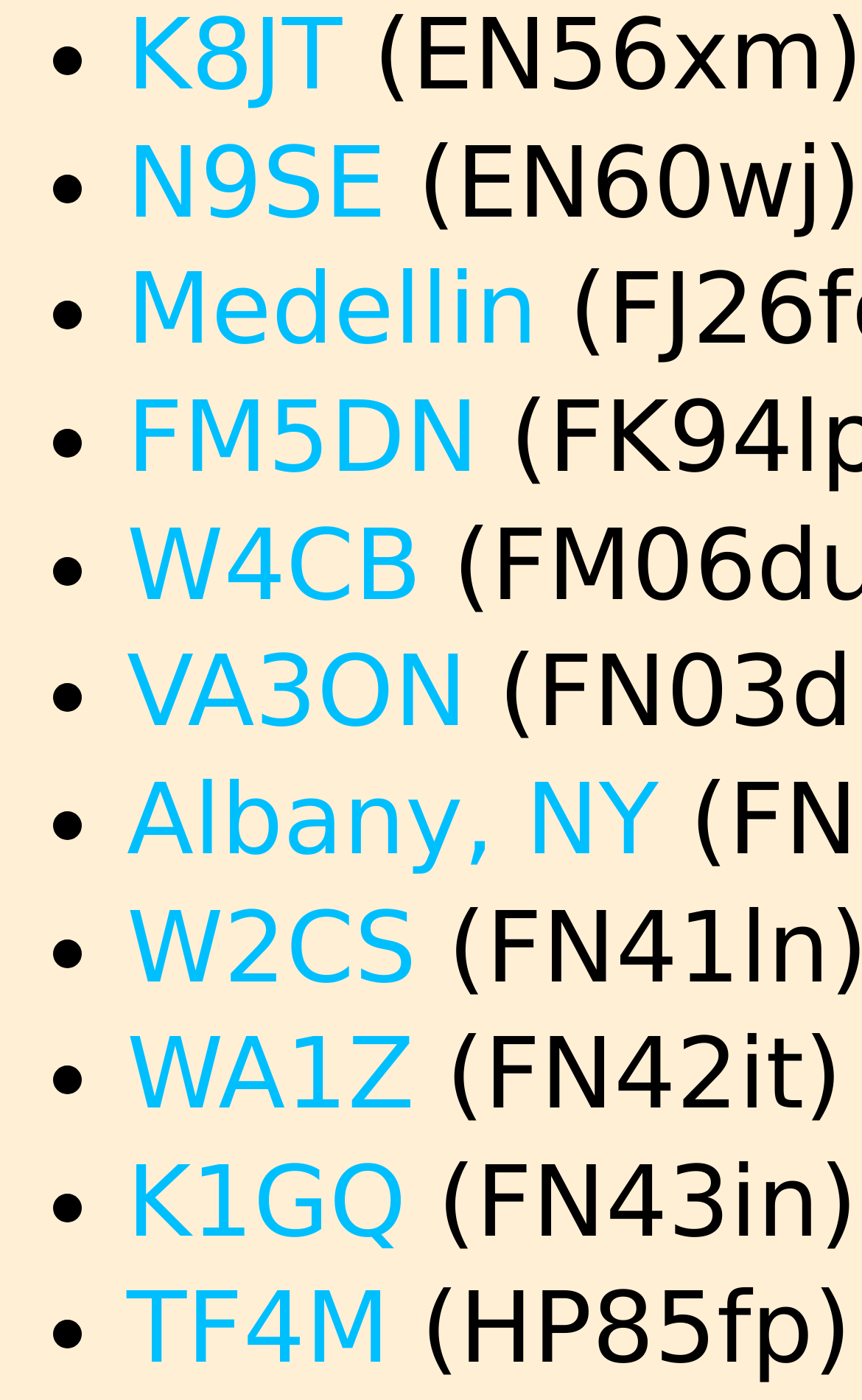How many StaticText elements are on this webpage?
Using the visual information, reply with a single word or short phrase.

5